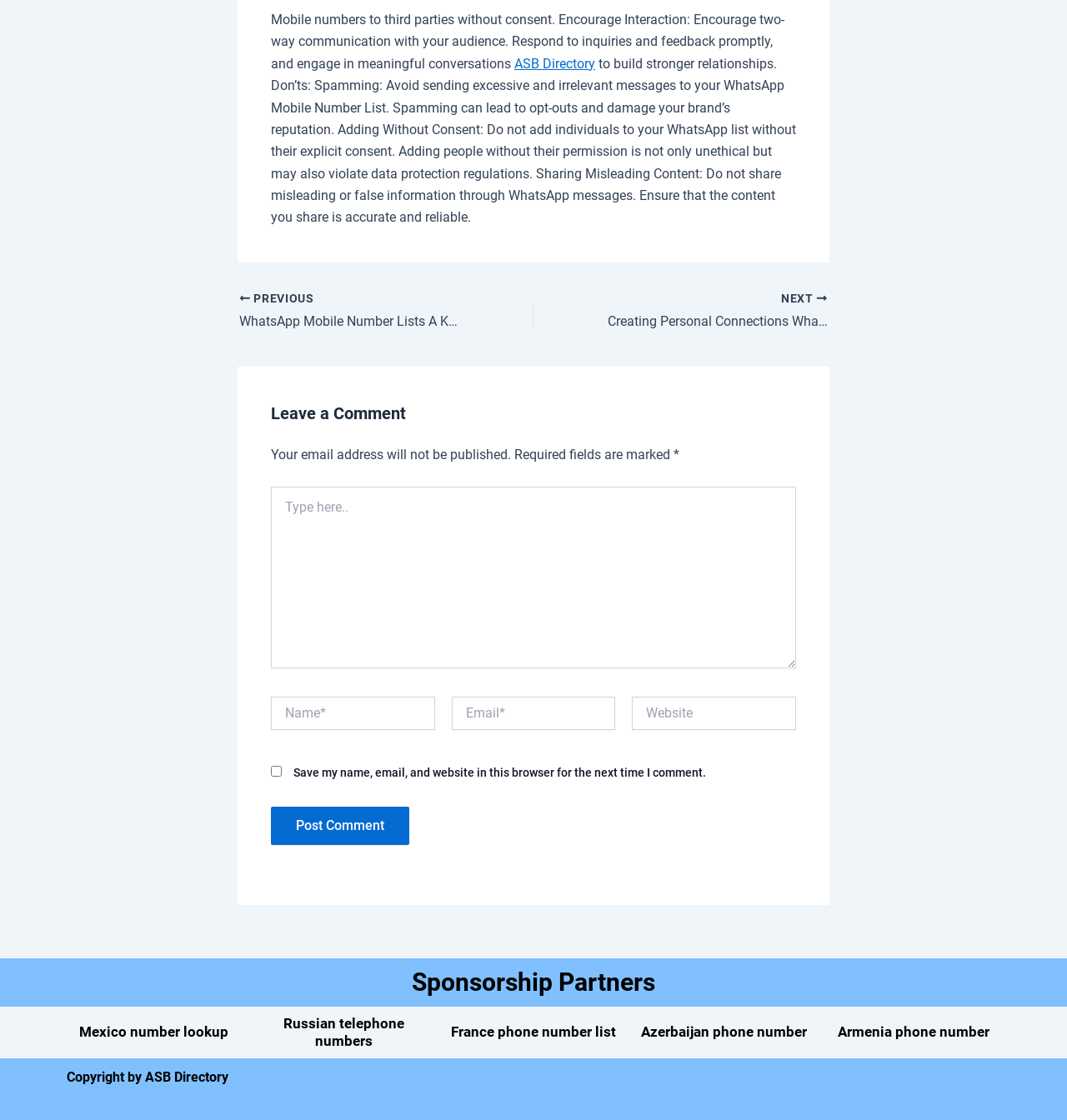Please specify the bounding box coordinates of the clickable region necessary for completing the following instruction: "Click on the 'ASB Directory' link". The coordinates must consist of four float numbers between 0 and 1, i.e., [left, top, right, bottom].

[0.482, 0.05, 0.558, 0.064]